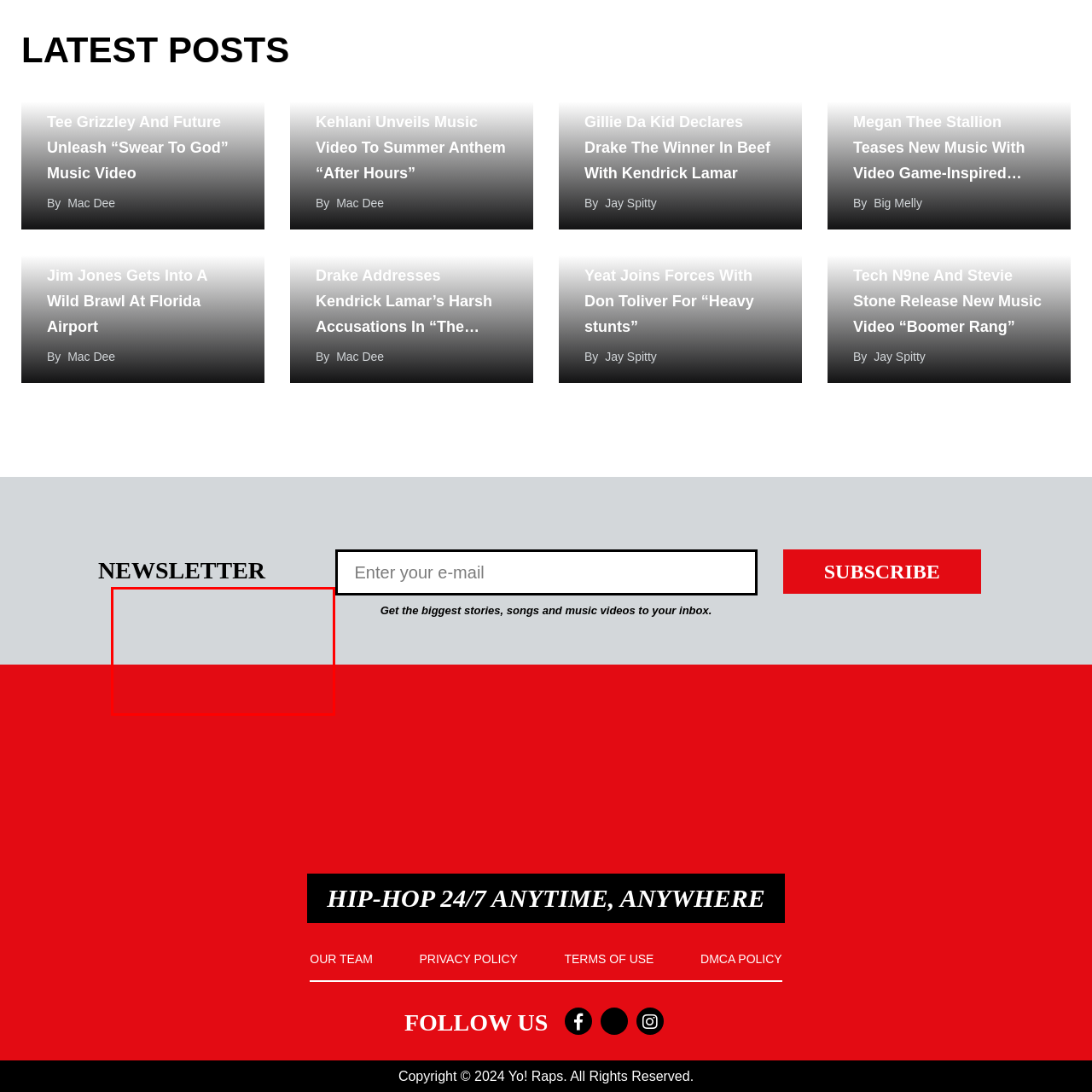What is the purpose of the image? Analyze the image within the red bounding box and give a one-word or short-phrase response.

Design element